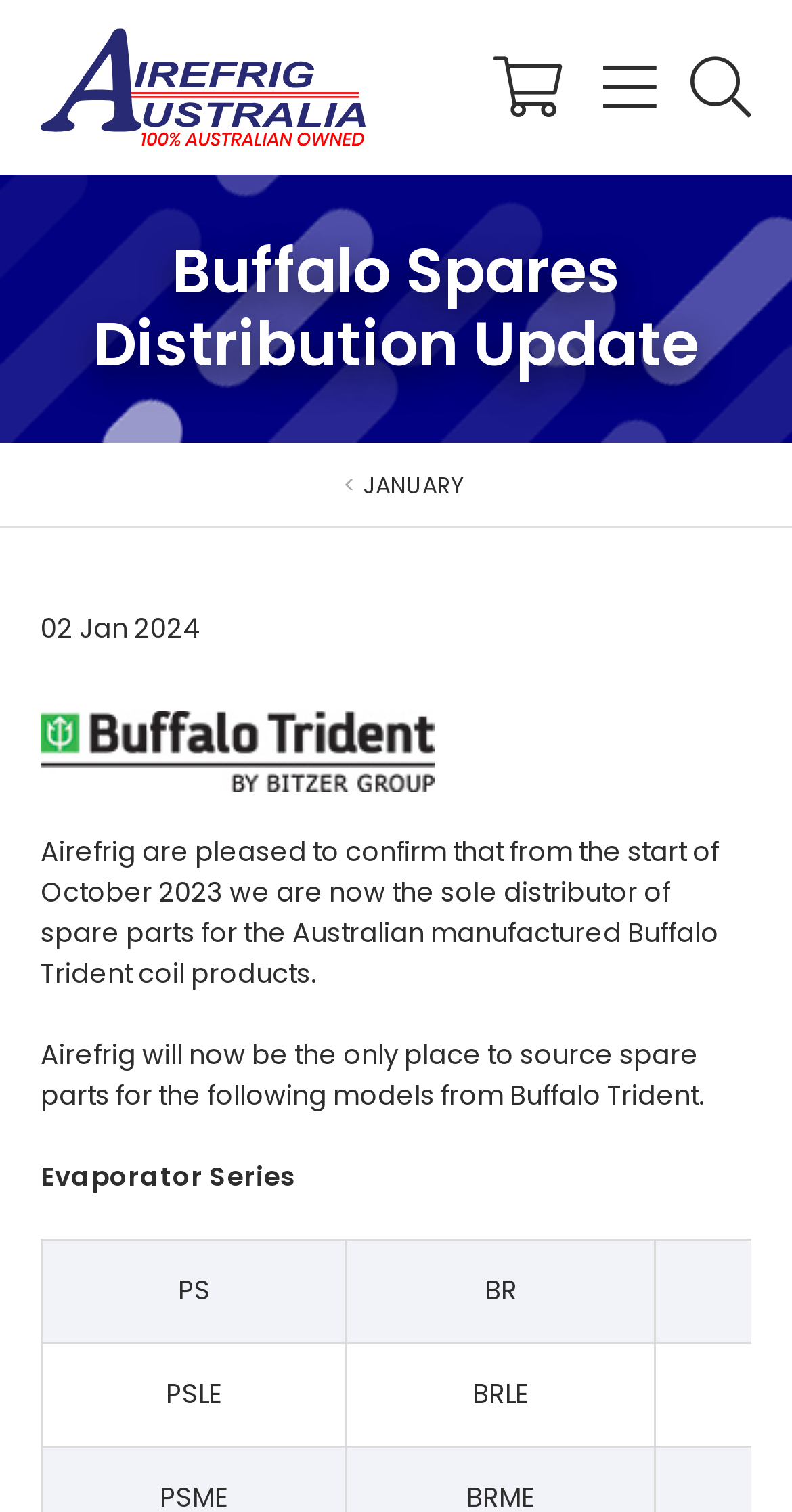What is the text on the top-left corner of the webpage?
Look at the screenshot and respond with a single word or phrase.

Airefrig